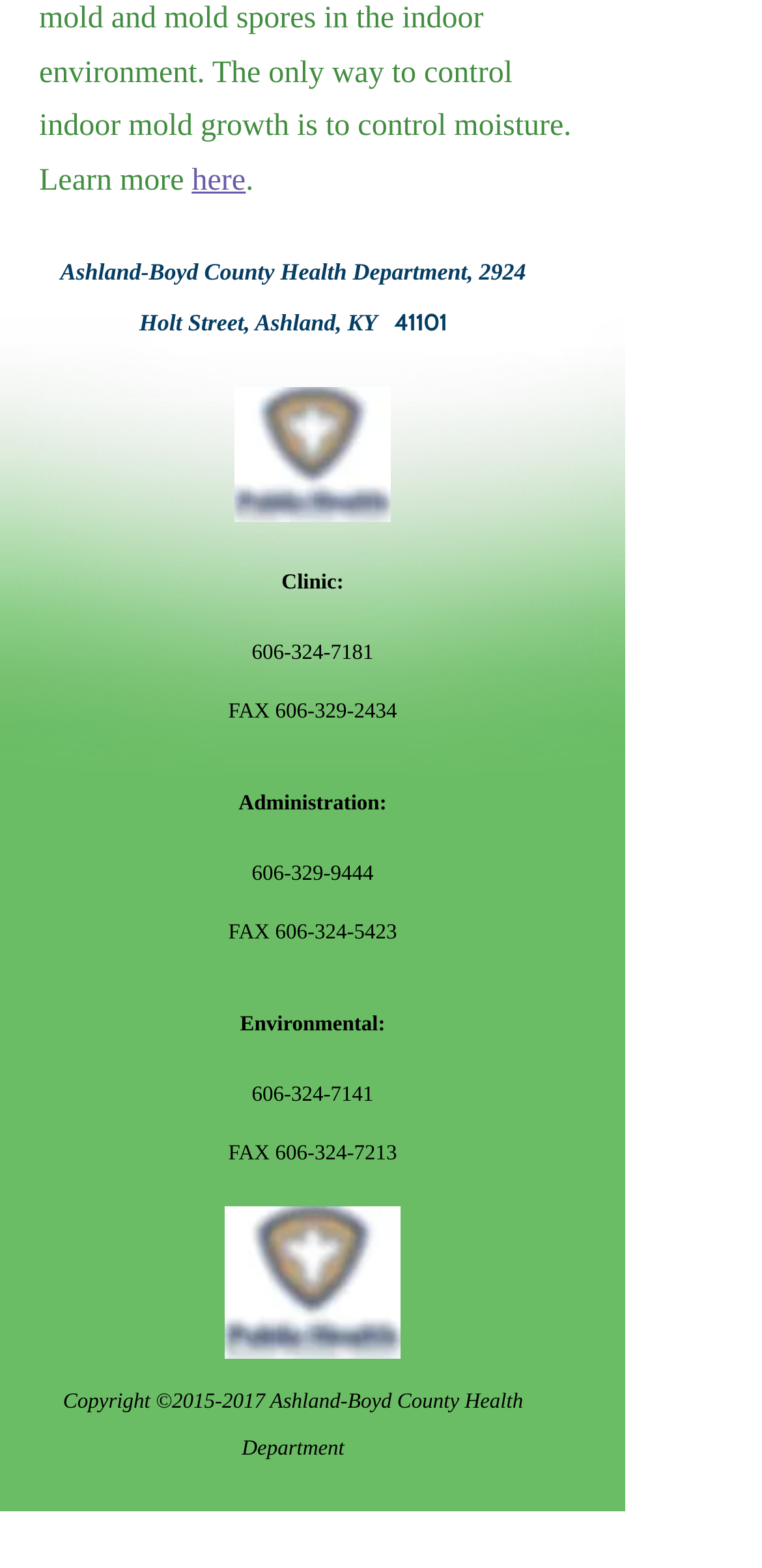From the webpage screenshot, identify the region described by here. Provide the bounding box coordinates as (top-left x, top-left y, bottom-right x, bottom-right y), with each value being a floating point number between 0 and 1.

[0.252, 0.105, 0.322, 0.126]